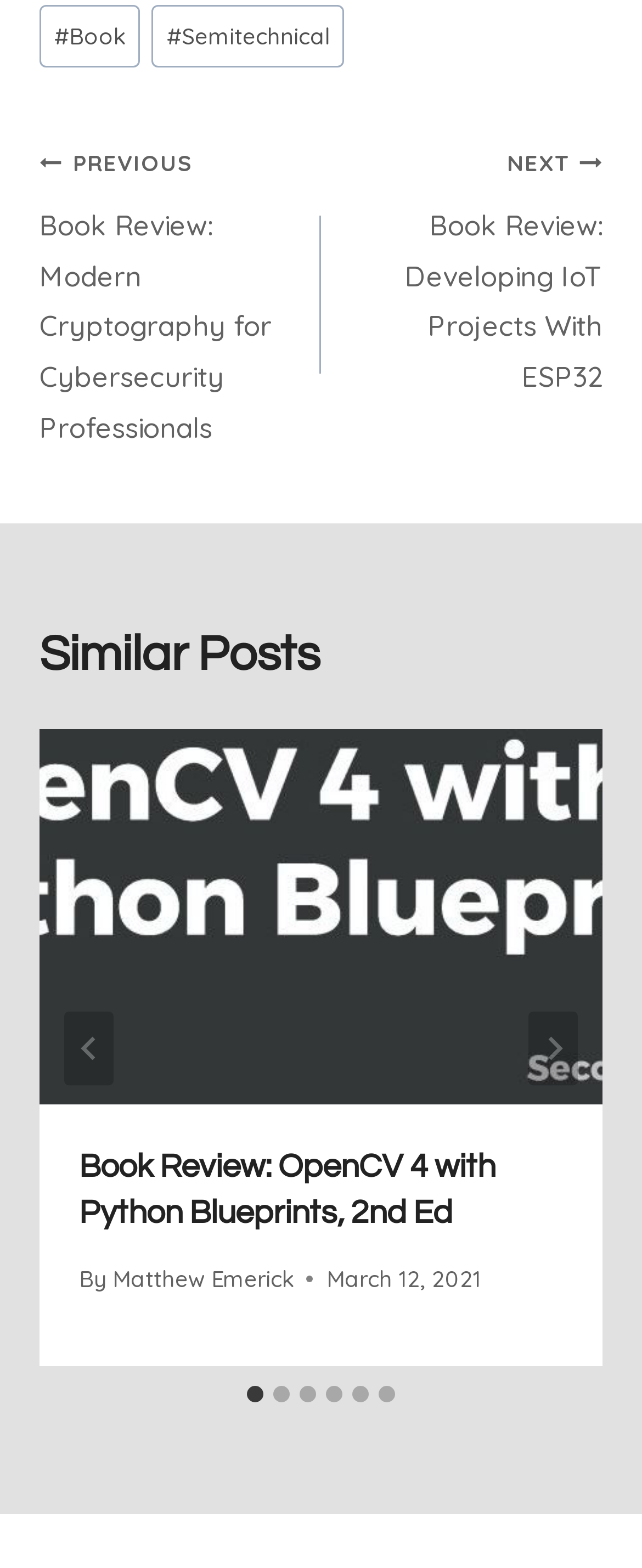Locate the bounding box coordinates of the UI element described by: "aria-label="Next"". Provide the coordinates as four float numbers between 0 and 1, formatted as [left, top, right, bottom].

[0.823, 0.645, 0.9, 0.692]